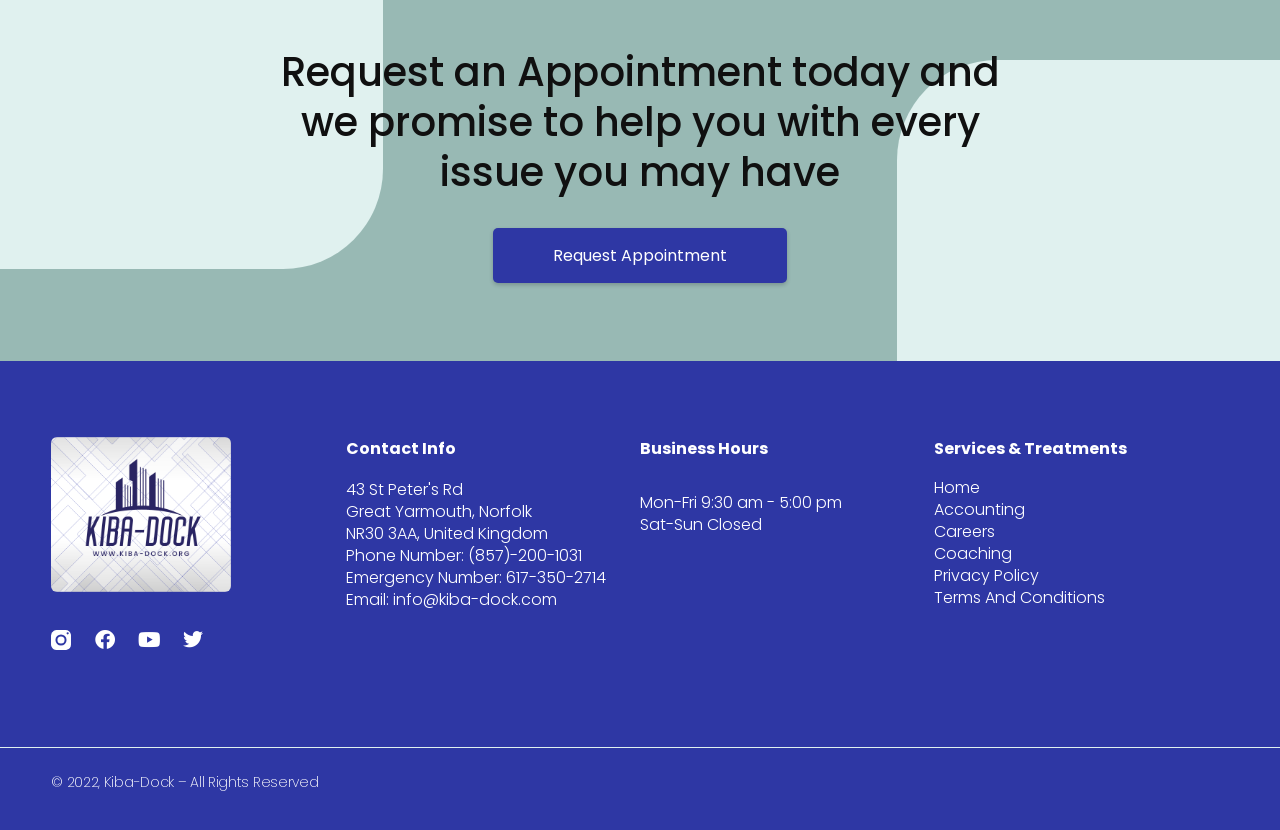What is the email address of the business?
Provide a detailed answer to the question, using the image to inform your response.

I found the email address by looking at the contact information section, where it is listed as 'Email: info@kiba-dock.com'.